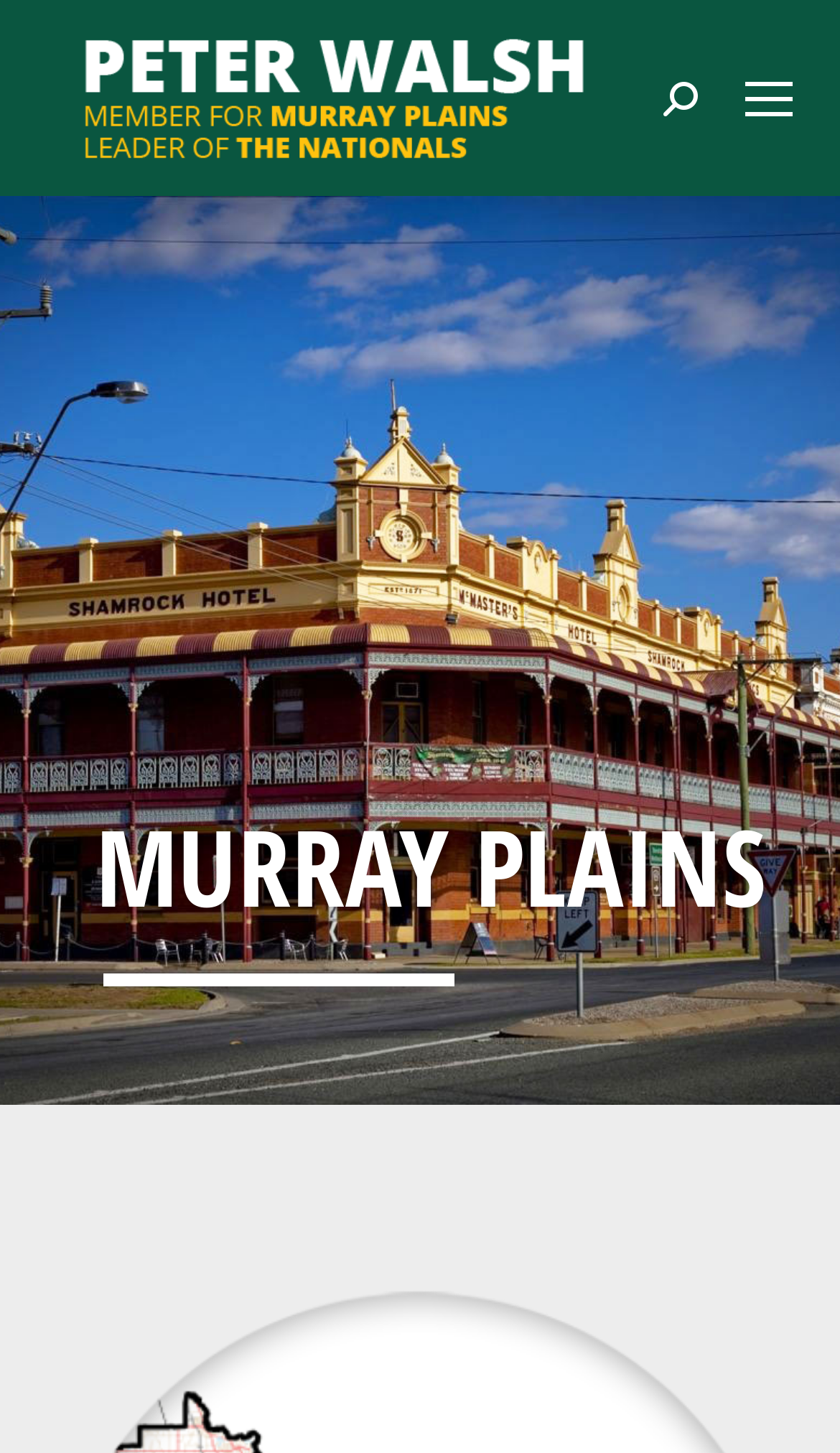Respond to the following question using a concise word or phrase: 
What is the name of the MP?

Peter Walsh